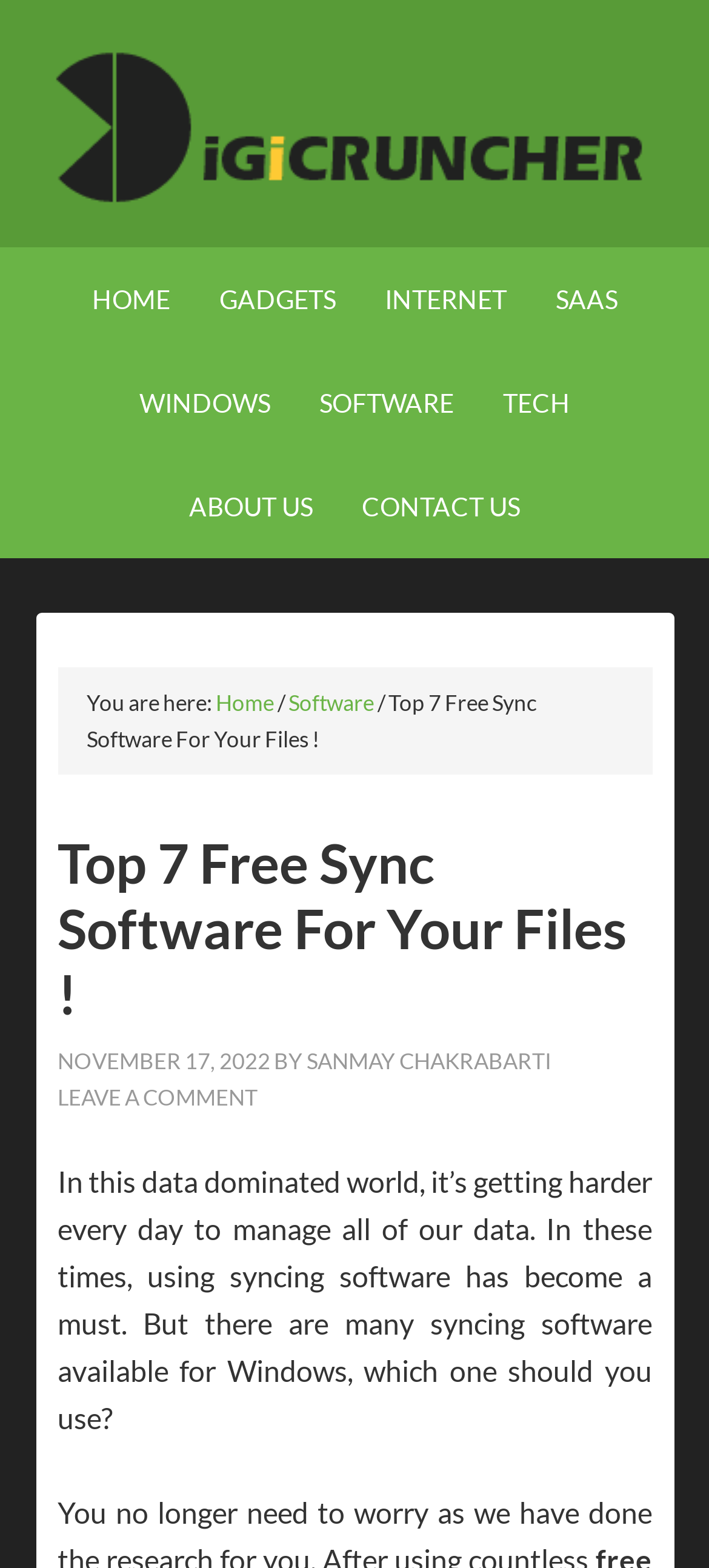Please specify the bounding box coordinates for the clickable region that will help you carry out the instruction: "read about software".

[0.419, 0.224, 0.671, 0.29]